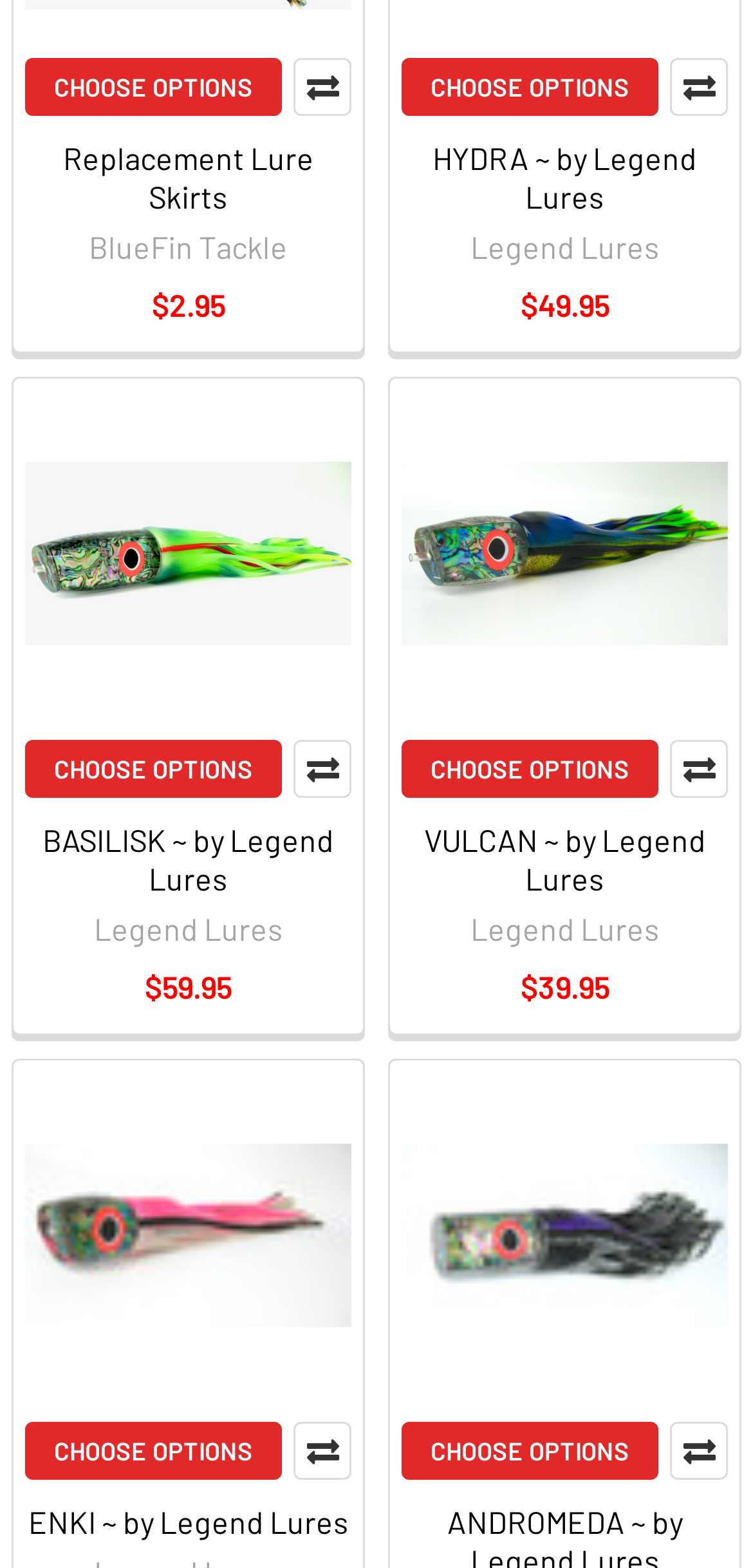How many products are displayed on this page?
Give a detailed response to the question by analyzing the screenshot.

I counted the number of product sections on the page, each containing an image, product name, and price. There are four such sections, indicating four products are displayed on this page.